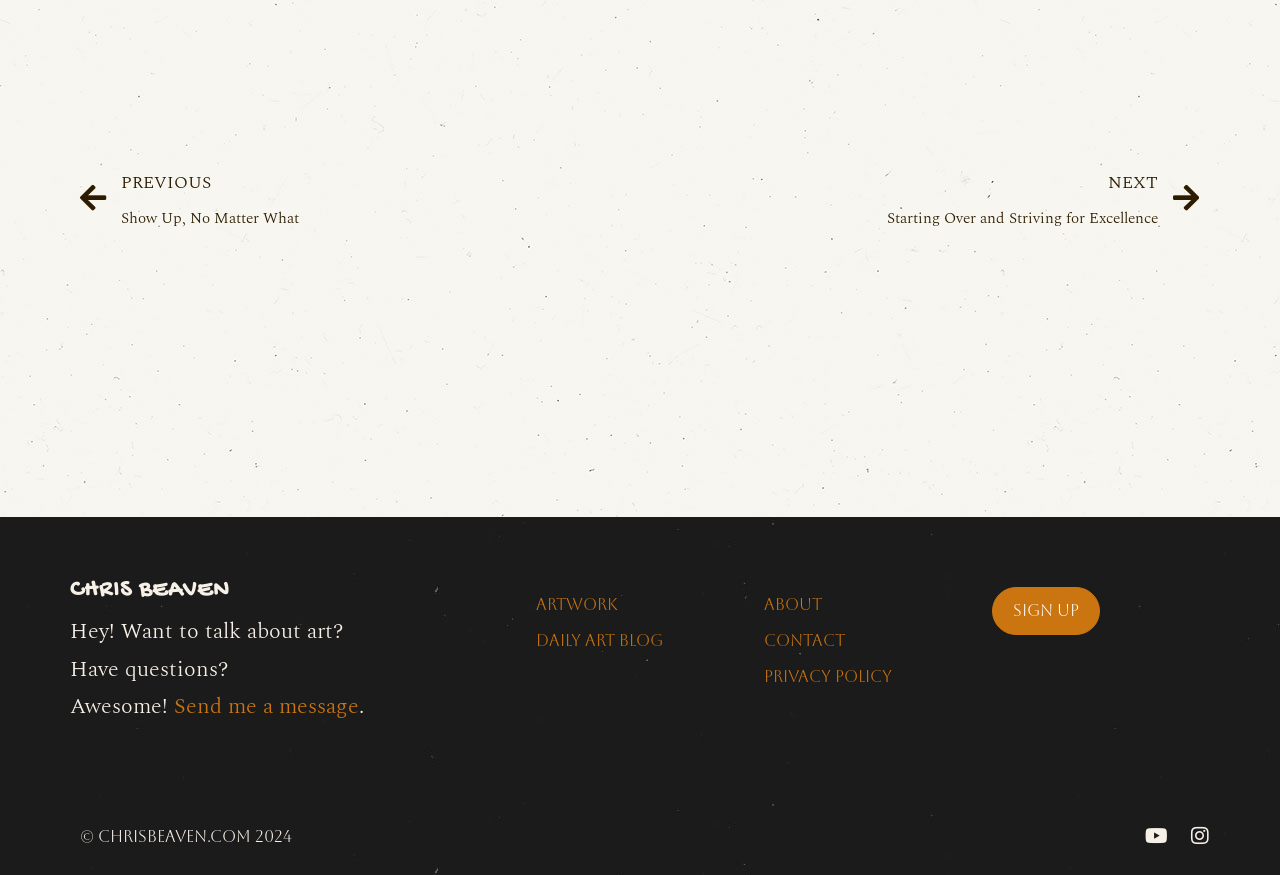Please answer the following question as detailed as possible based on the image: 
What social media platforms is the person mentioned on?

The webpage has link elements with icons and text 'Youtube' and 'Instagram', which suggests that the person is present on these social media platforms, possibly to share their art or blog.